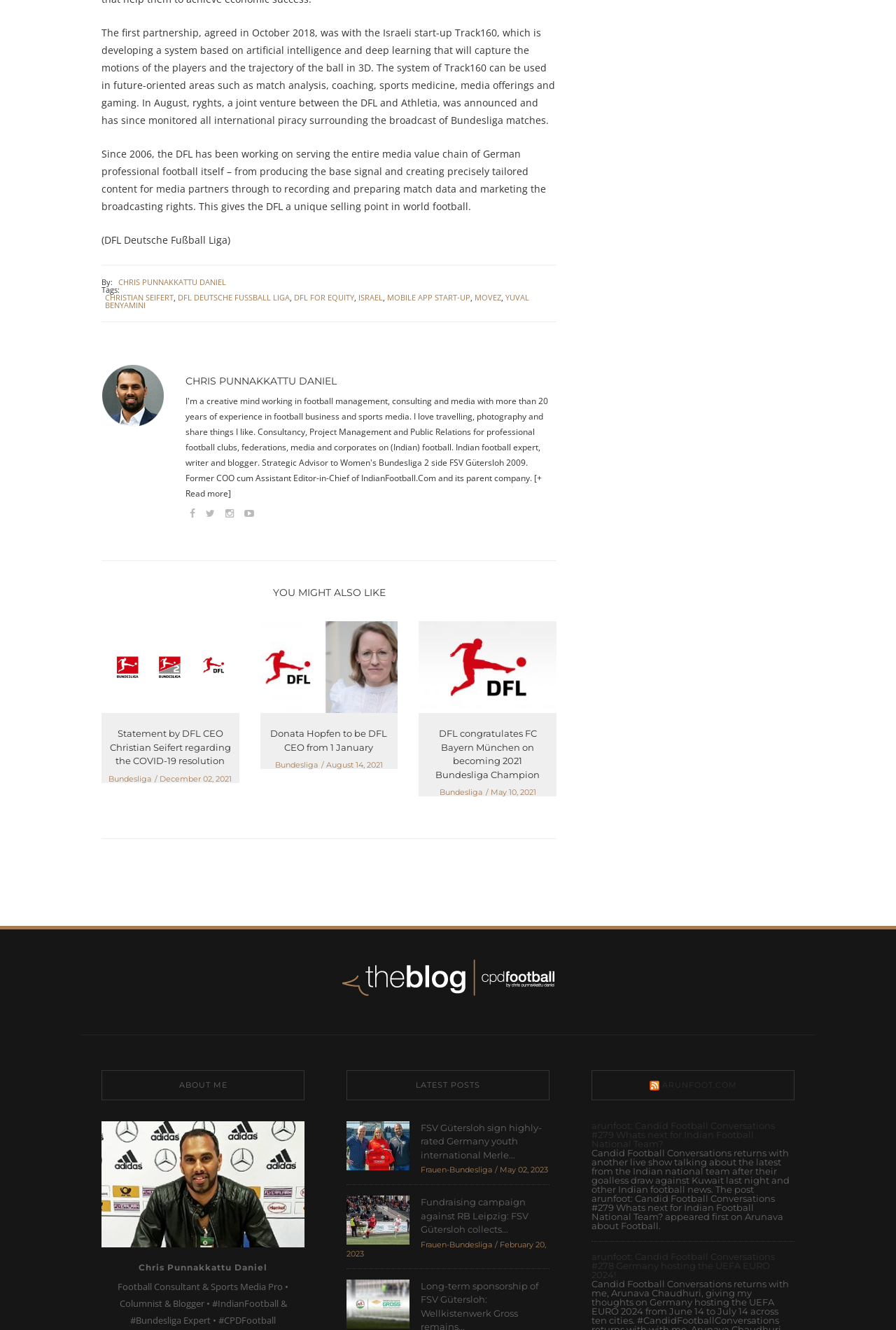What is the position of Chris Punnakkattu Daniel in FSV Gütersloh?
Please respond to the question thoroughly and include all relevant details.

The position of Chris Punnakkattu Daniel in FSV Gütersloh is Strategic Advisor & Head of Media/Communication, which can be inferred from the text 'Markus Graskamp (Sporting Director) and Chris Punnakkattu Daniel (Strategic Advisor & Head of Media/Communication) welcome Merle Hokamp to FSV Gütersloh'.